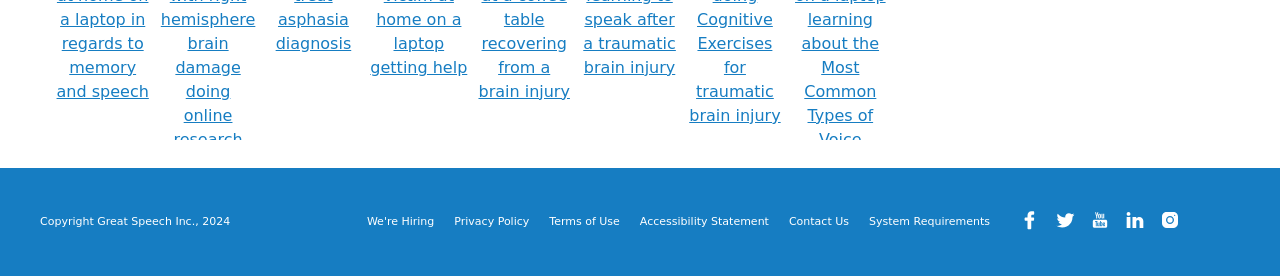Please pinpoint the bounding box coordinates for the region I should click to adhere to this instruction: "view the privacy policy".

[0.355, 0.778, 0.414, 0.826]